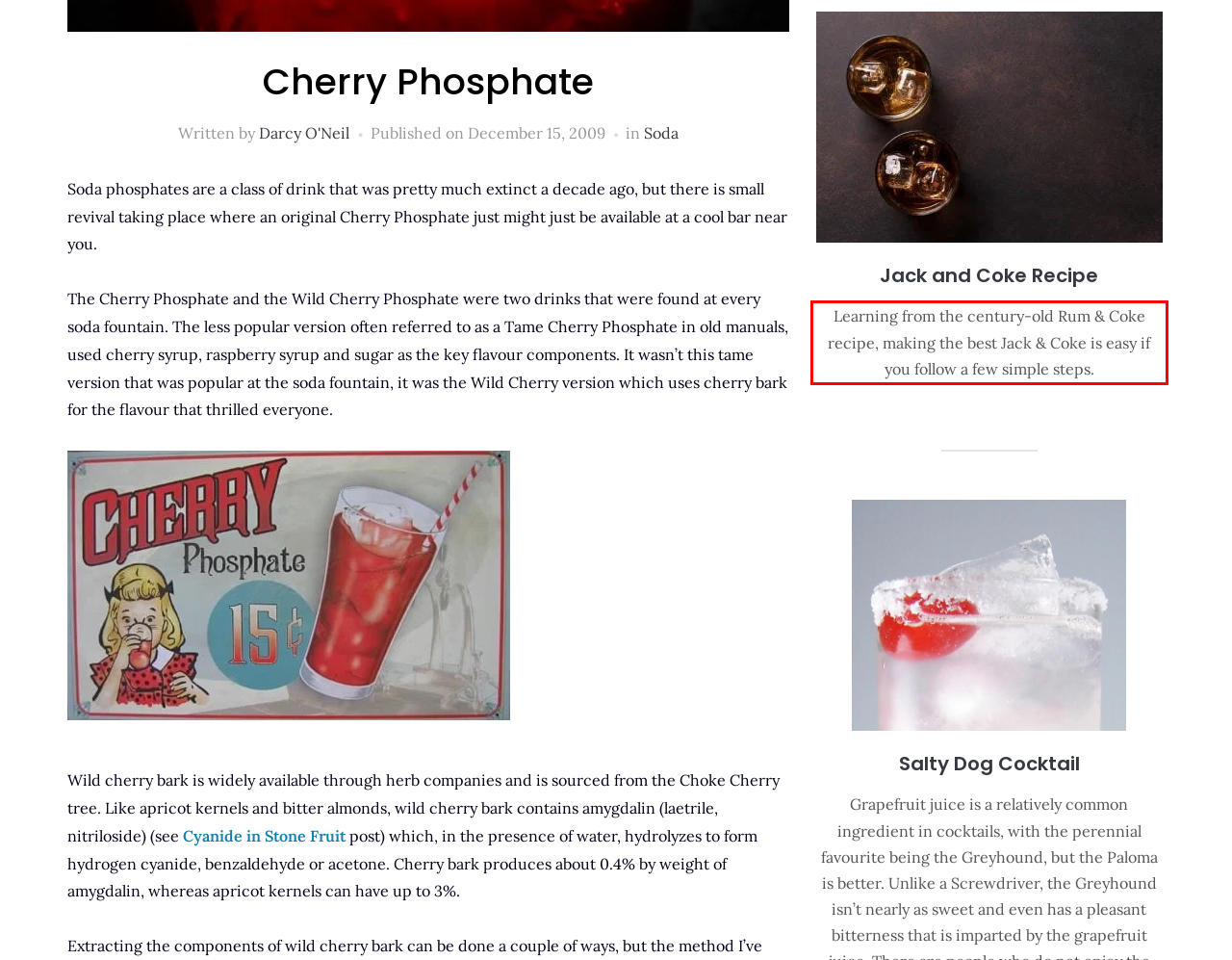You are provided with a webpage screenshot that includes a red rectangle bounding box. Extract the text content from within the bounding box using OCR.

Learning from the century-old Rum & Coke recipe, making the best Jack & Coke is easy if you follow a few simple steps.